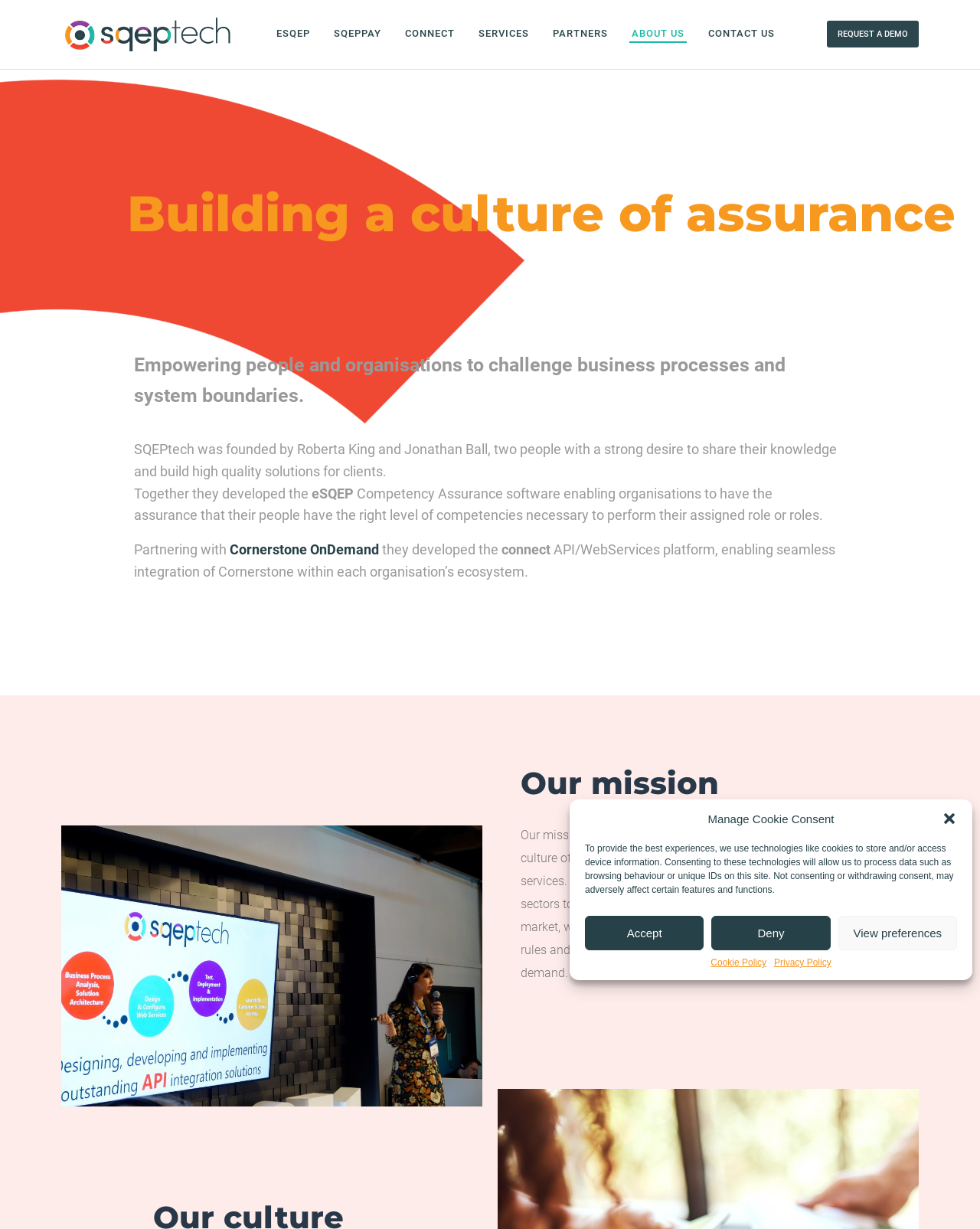Please provide the bounding box coordinates for the element that needs to be clicked to perform the following instruction: "Learn more about Cornerstone OnDemand". The coordinates should be given as four float numbers between 0 and 1, i.e., [left, top, right, bottom].

[0.234, 0.441, 0.387, 0.454]